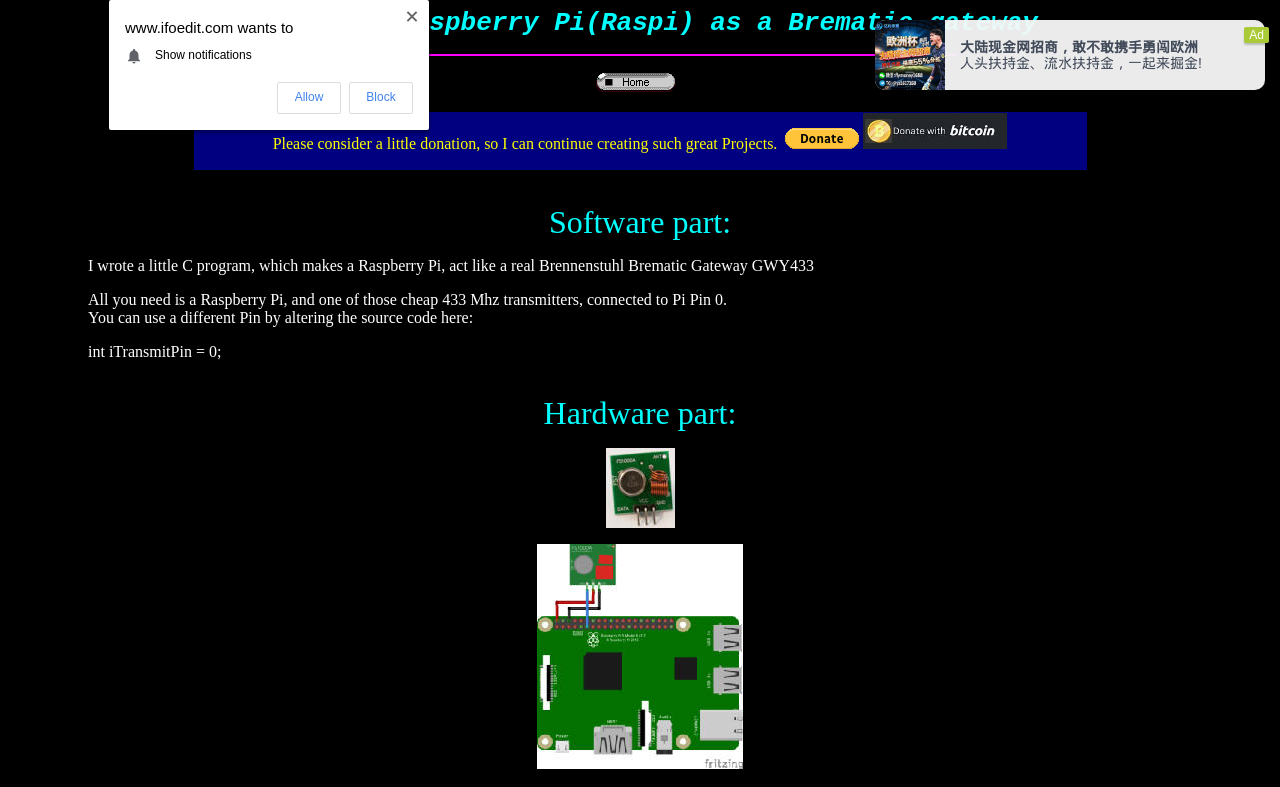What is the purpose of the Raspberry Pi project? Observe the screenshot and provide a one-word or short phrase answer.

Cloning Brematic Gateway